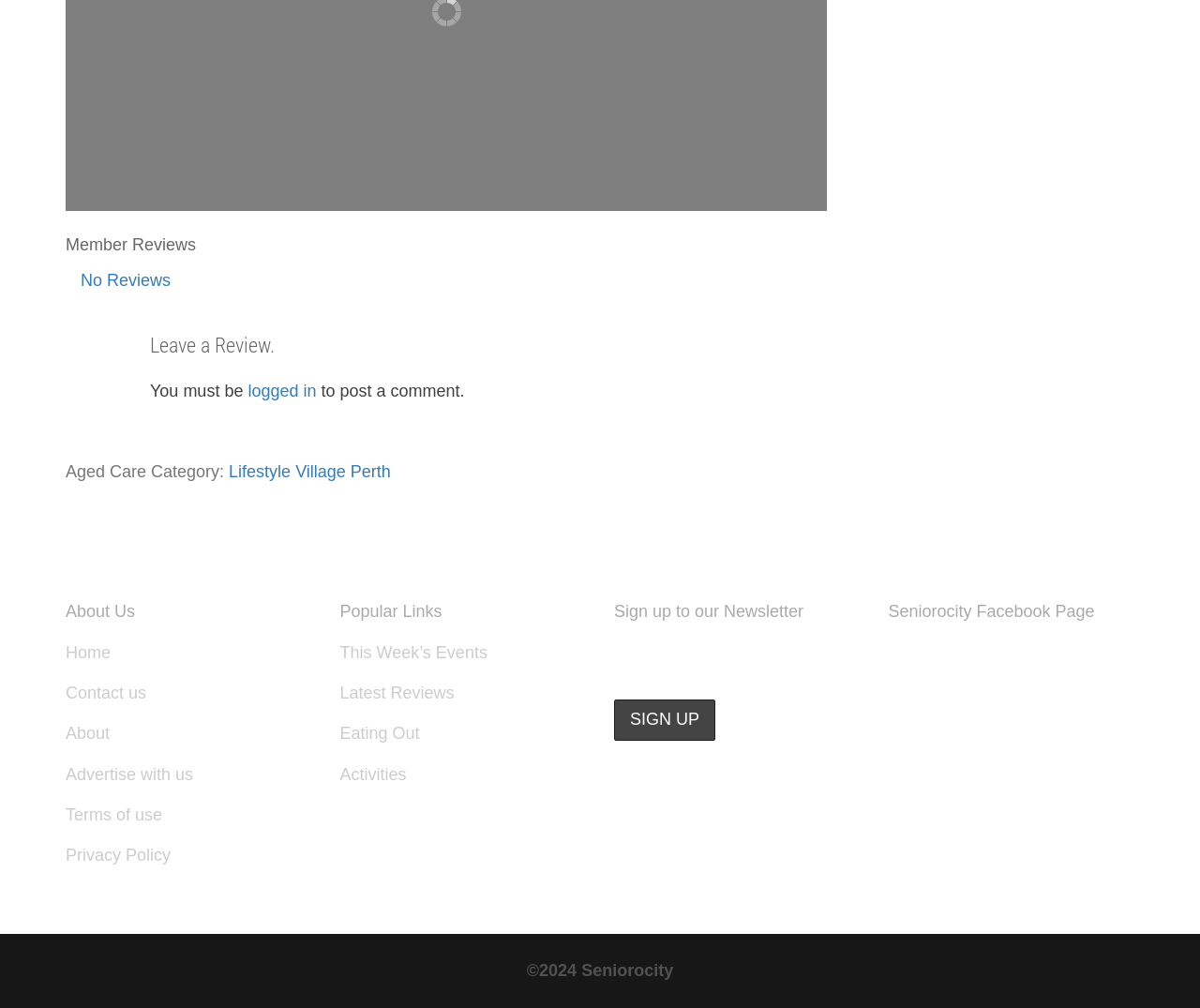Bounding box coordinates should be in the format (top-left x, top-left y, bottom-right x, bottom-right y) and all values should be floating point numbers between 0 and 1. Determine the bounding box coordinate for the UI element described as: Eating Out

[0.283, 0.718, 0.35, 0.737]